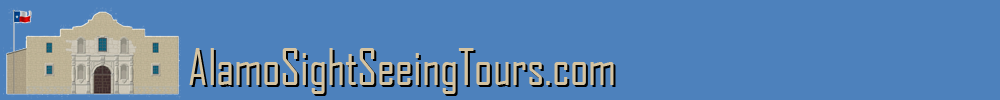What is the historic site represented in the logo?
Please answer the question with a detailed response using the information from the screenshot.

The question asks about the historic site represented in the logo. The caption clearly states that the logo features a stylized representation of the Alamo, a historic site in San Antonio, Texas.